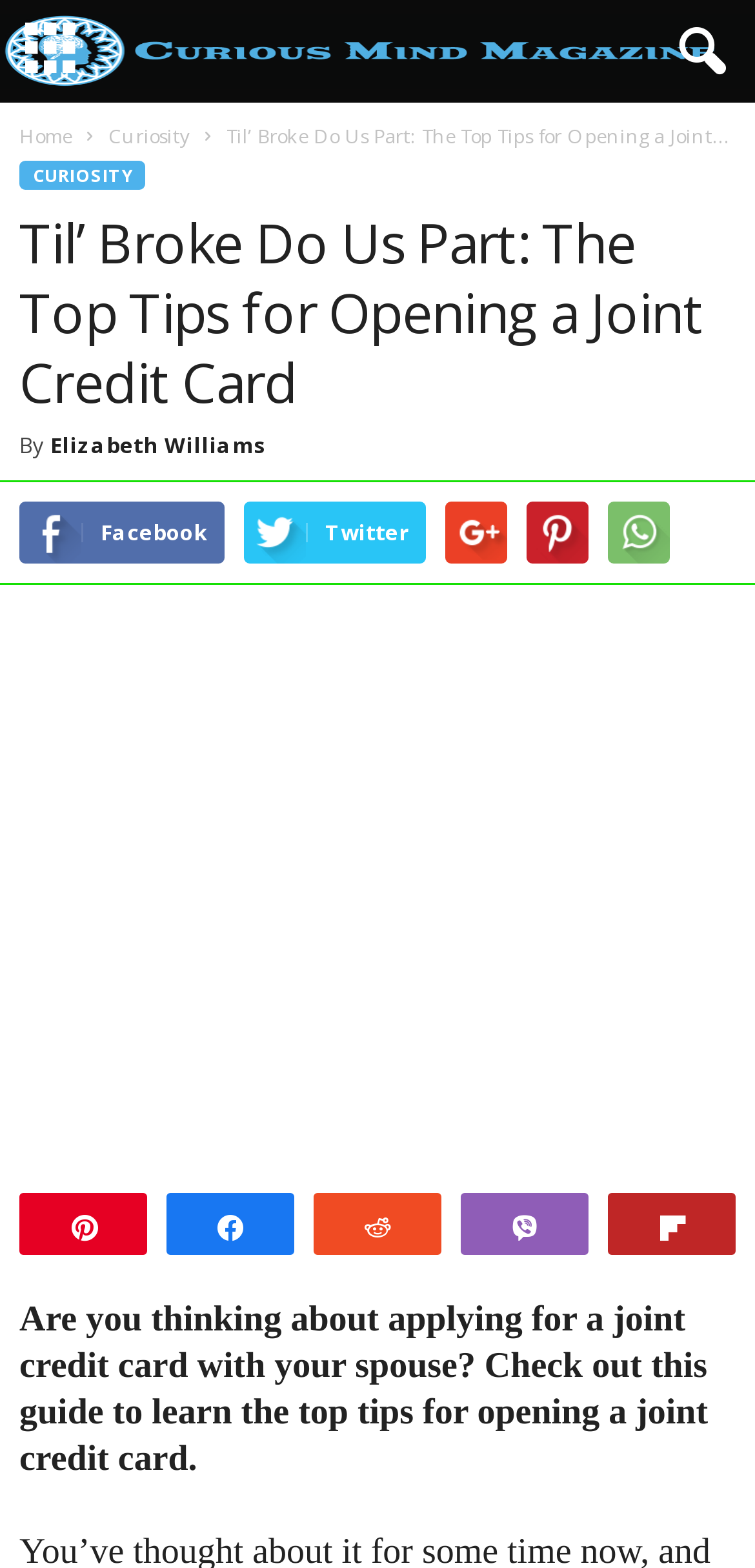Please specify the bounding box coordinates of the area that should be clicked to accomplish the following instruction: "Share on Facebook". The coordinates should consist of four float numbers between 0 and 1, i.e., [left, top, right, bottom].

[0.026, 0.32, 0.297, 0.359]